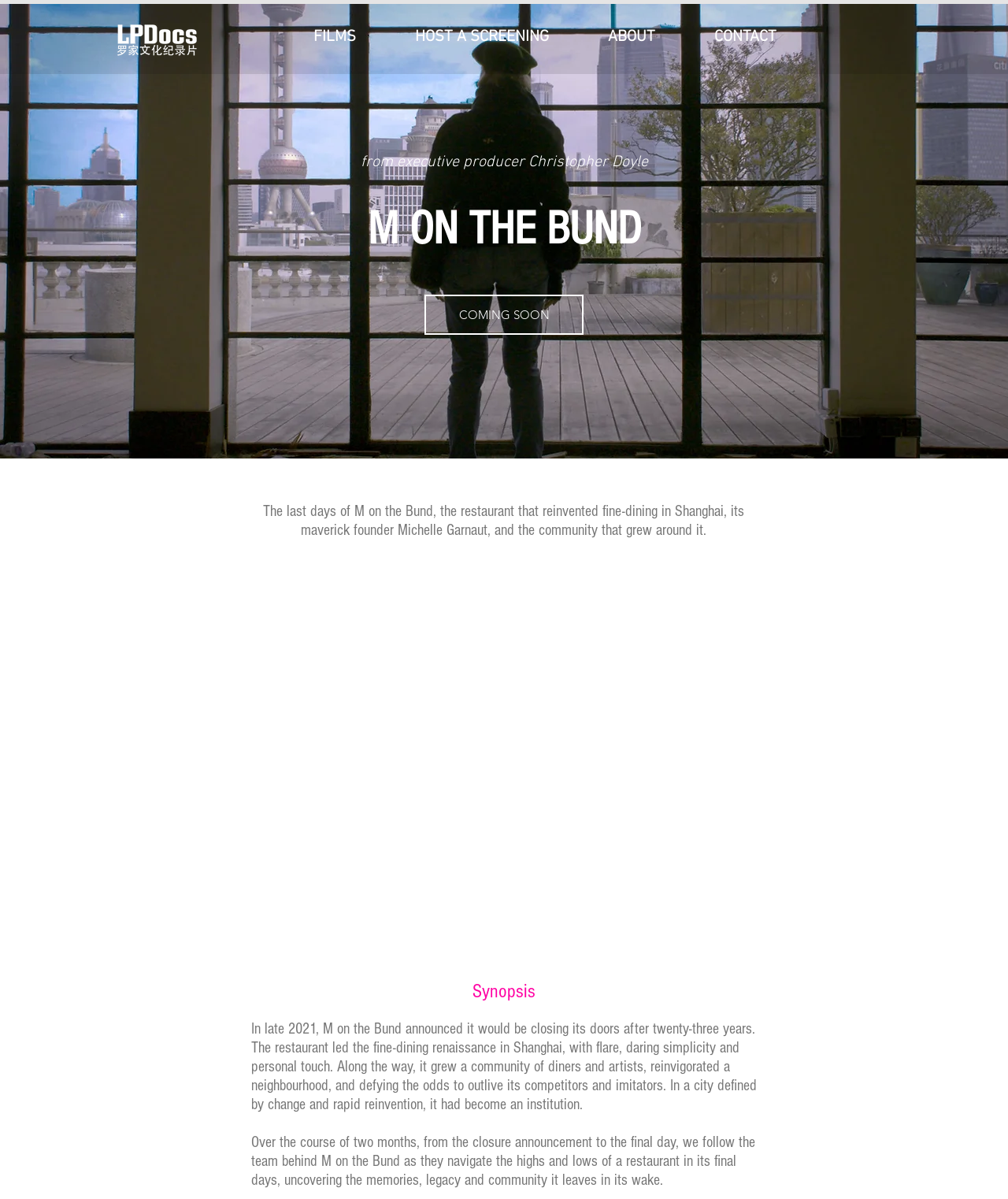Answer the following query concisely with a single word or phrase:
How many main sections are there in the navigation?

4